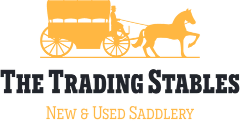Elaborate on all the elements present in the image.

The image features the logo of "The Trading Stables," a business specializing in new and used saddlery. The logo showcases an iconic horse-drawn carriage, symbolizing tradition and equestrian themes. The carriage is depicted in a vibrant orange color, contrasting with the bold, dark text of the business name. Beneath the main title, the tagline "New & Used Saddlery" is presented in a lighter, softer orange, emphasizing the store's focus on both new and secondhand equestrian equipment. This logo effectively captures the essence of a welcoming and knowledgeable resource for horse riding enthusiasts.